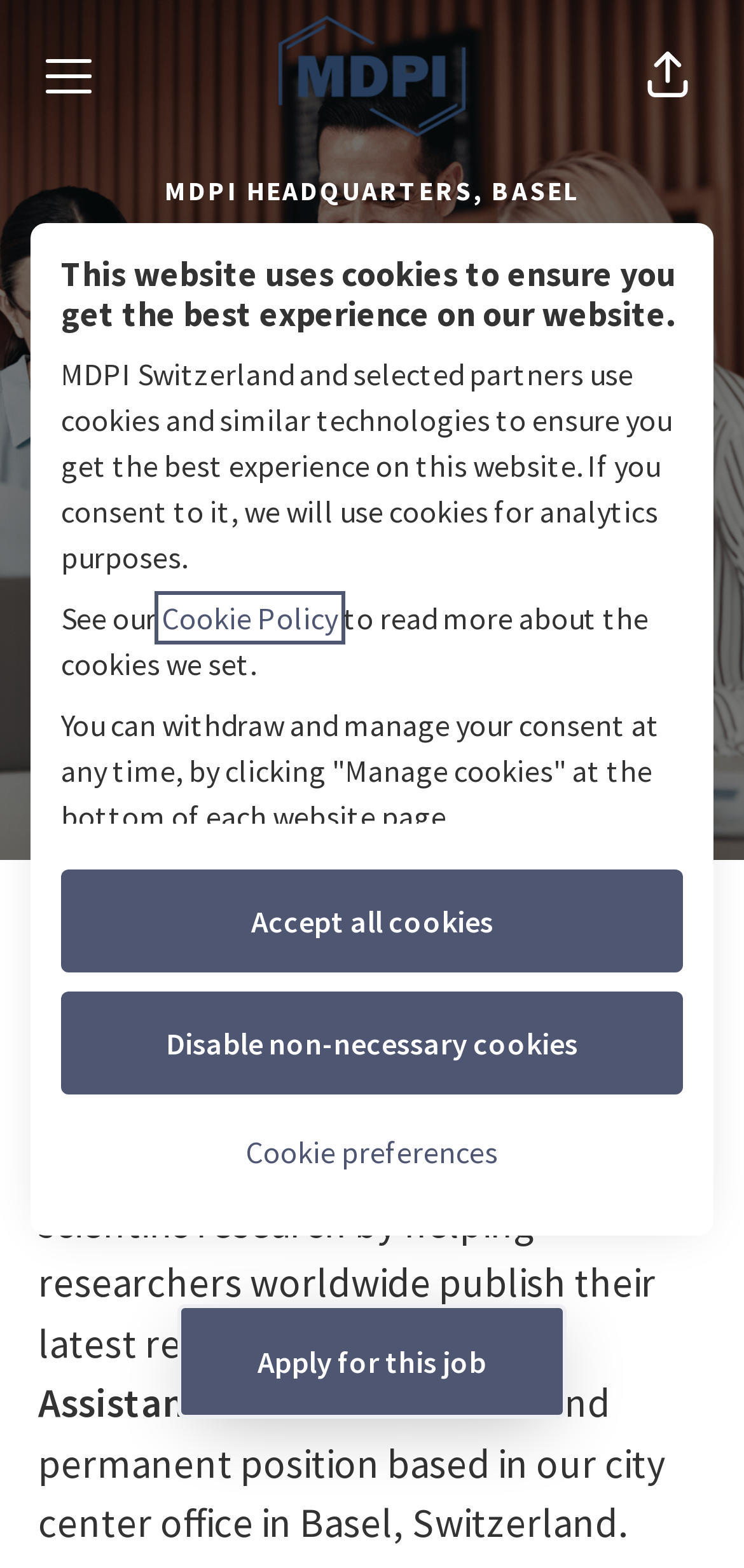For the element described, predict the bounding box coordinates as (top-left x, top-left y, bottom-right x, bottom-right y). All values should be between 0 and 1. Element description: alt="All About The Rock"

None